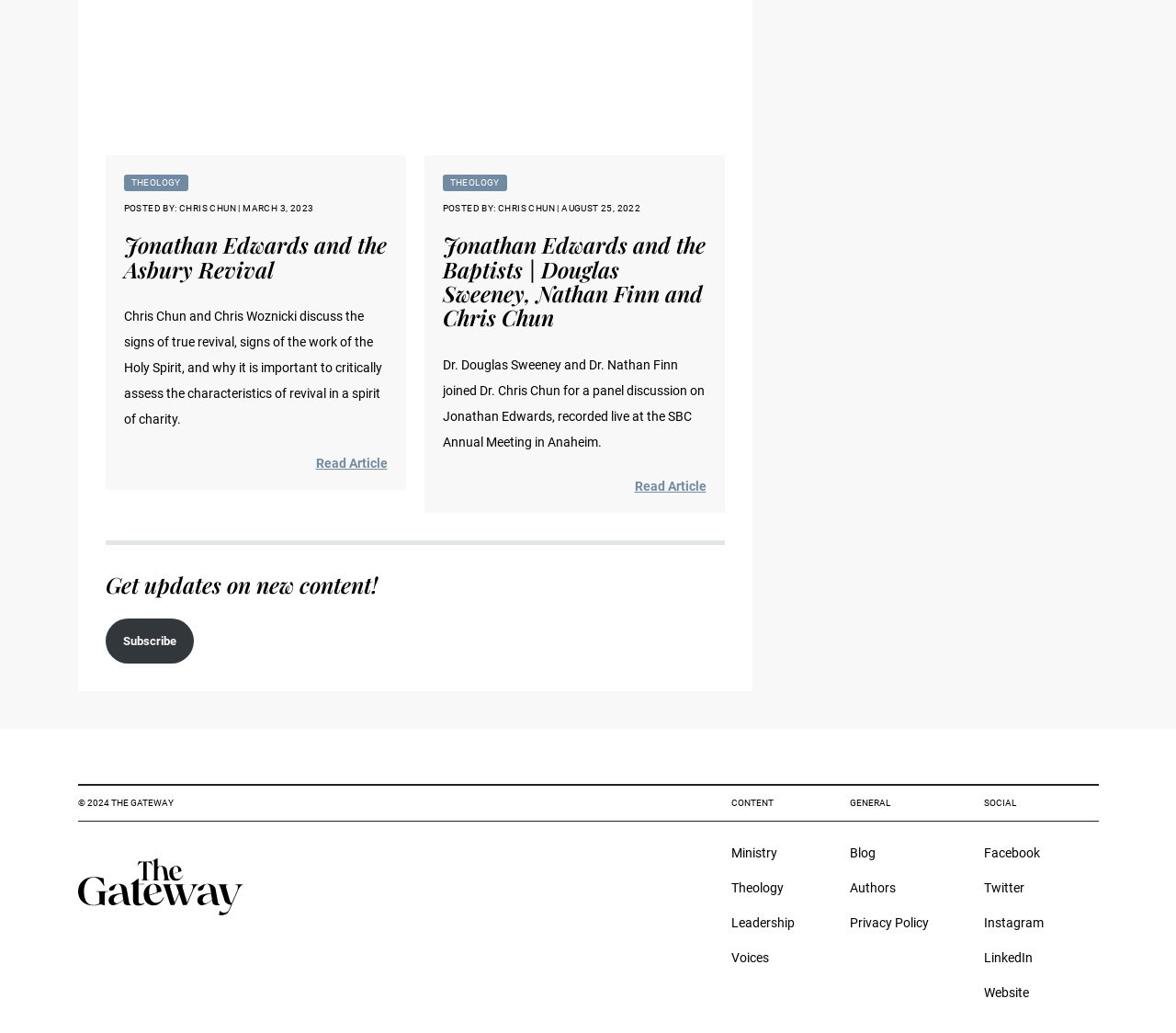With reference to the image, please provide a detailed answer to the following question: How many articles are listed on the webpage?

There are two articles listed on the webpage, 'Jonathan Edwards and the Asbury Revival' and 'Jonathan Edwards and the Baptists | Douglas Sweeney, Nathan Finn and Chris Chun', each with a heading, description, and 'Read Article' link.